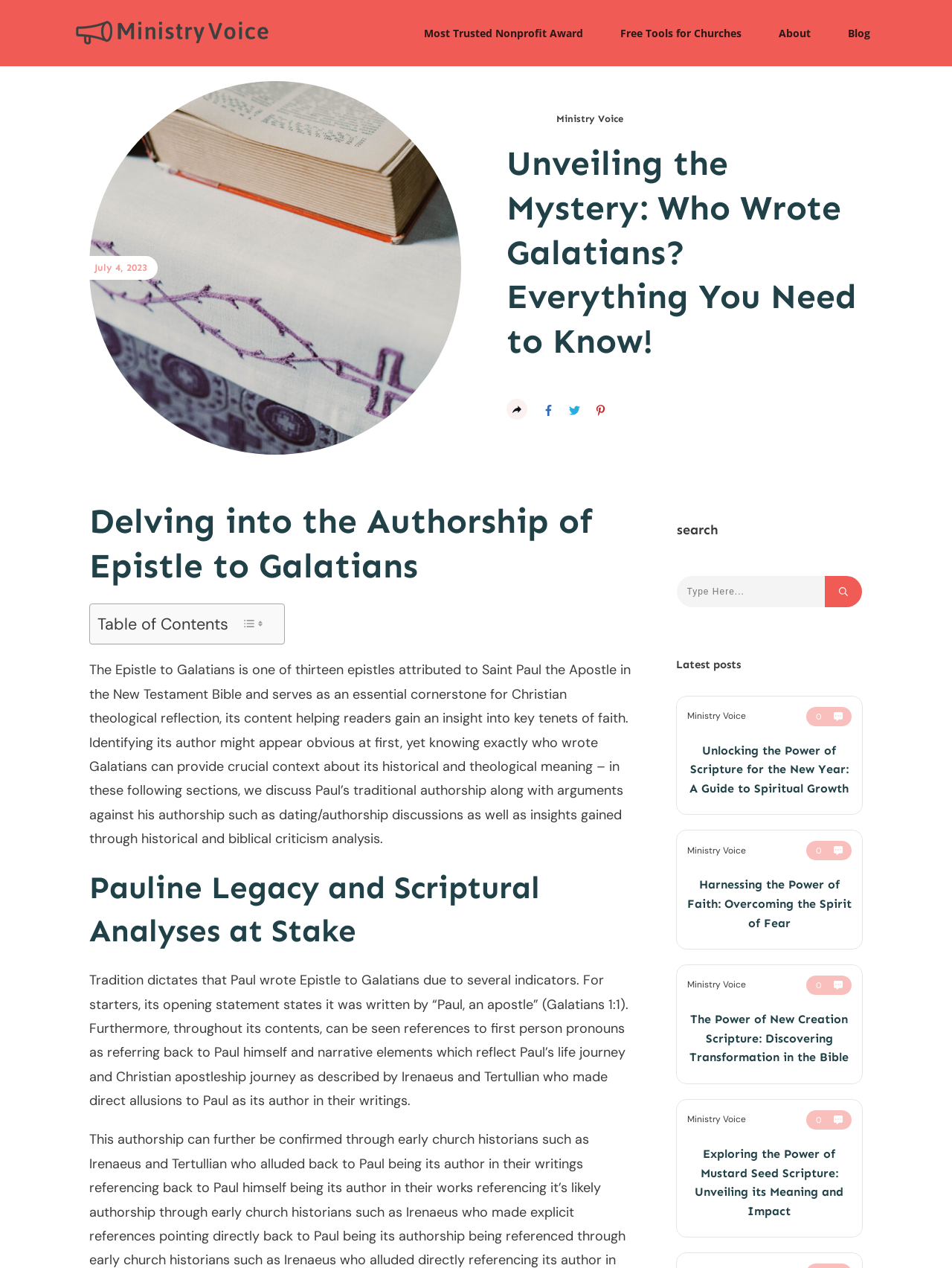Pinpoint the bounding box coordinates for the area that should be clicked to perform the following instruction: "Toggle the table of content".

[0.248, 0.482, 0.283, 0.501]